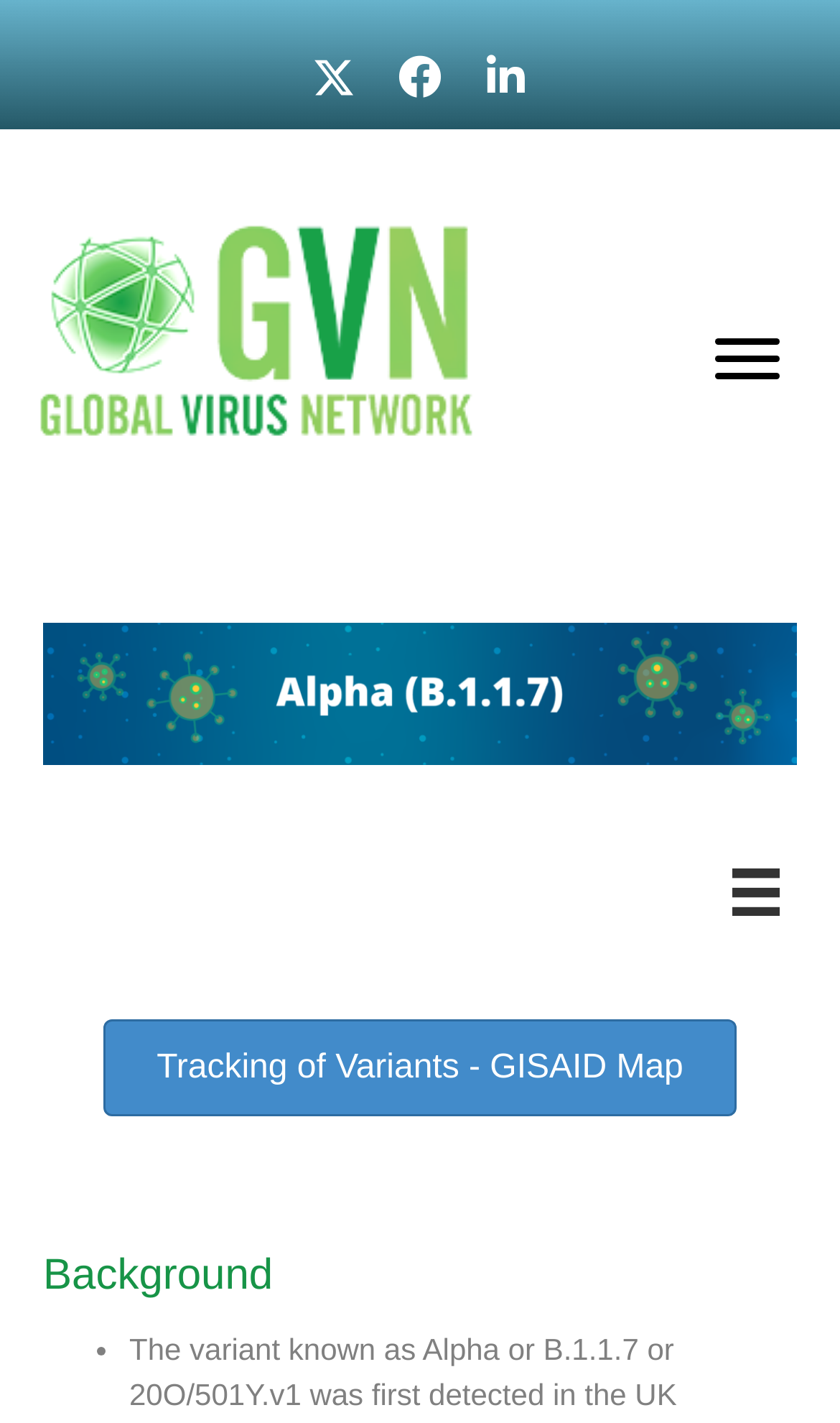Using the provided element description "Latest", determine the bounding box coordinates of the UI element.

None